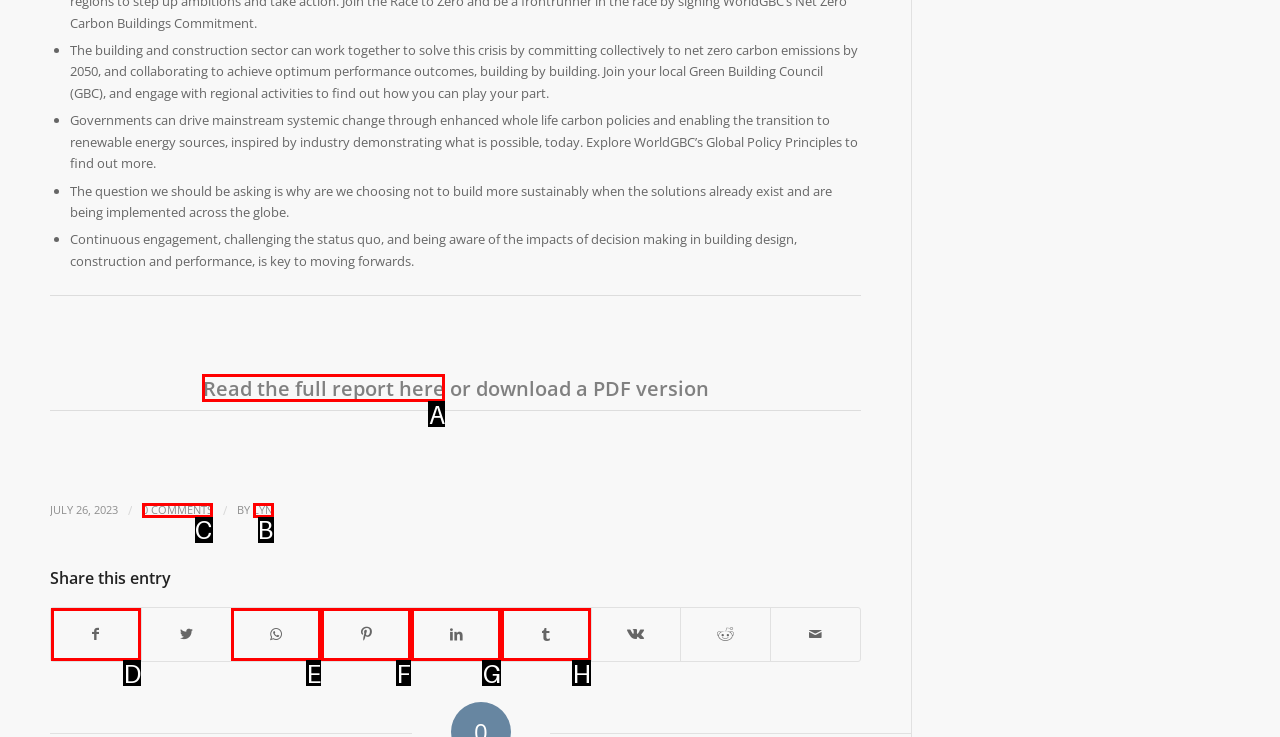Specify which UI element should be clicked to accomplish the task: View comments. Answer with the letter of the correct choice.

C